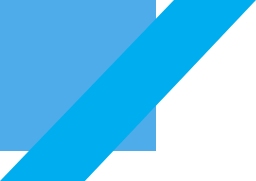Please respond to the question using a single word or phrase:
What is the theme of the content related to?

Stamp duty tax changes